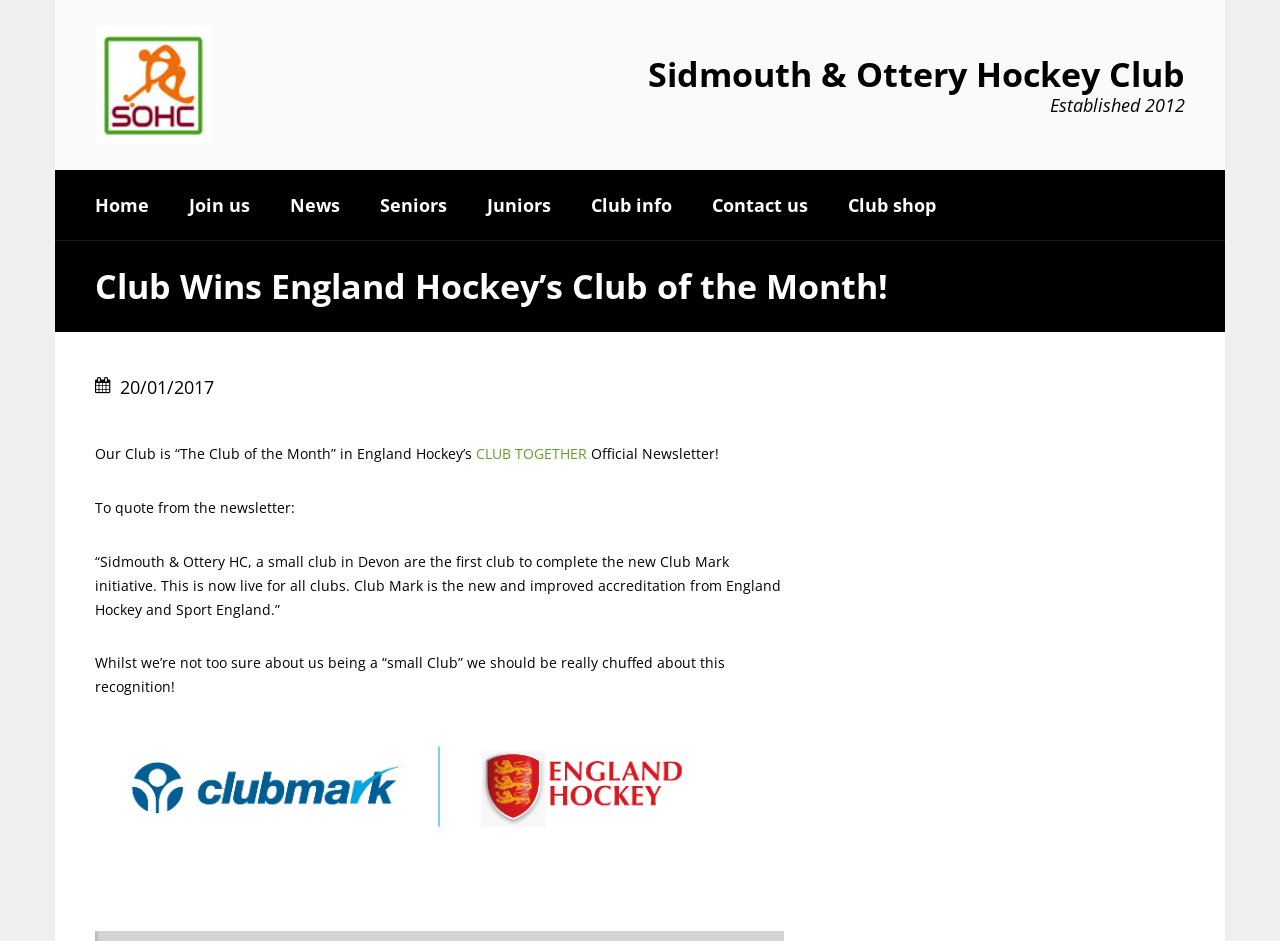Please pinpoint the bounding box coordinates for the region I should click to adhere to this instruction: "Check the 'News' section".

[0.211, 0.181, 0.281, 0.255]